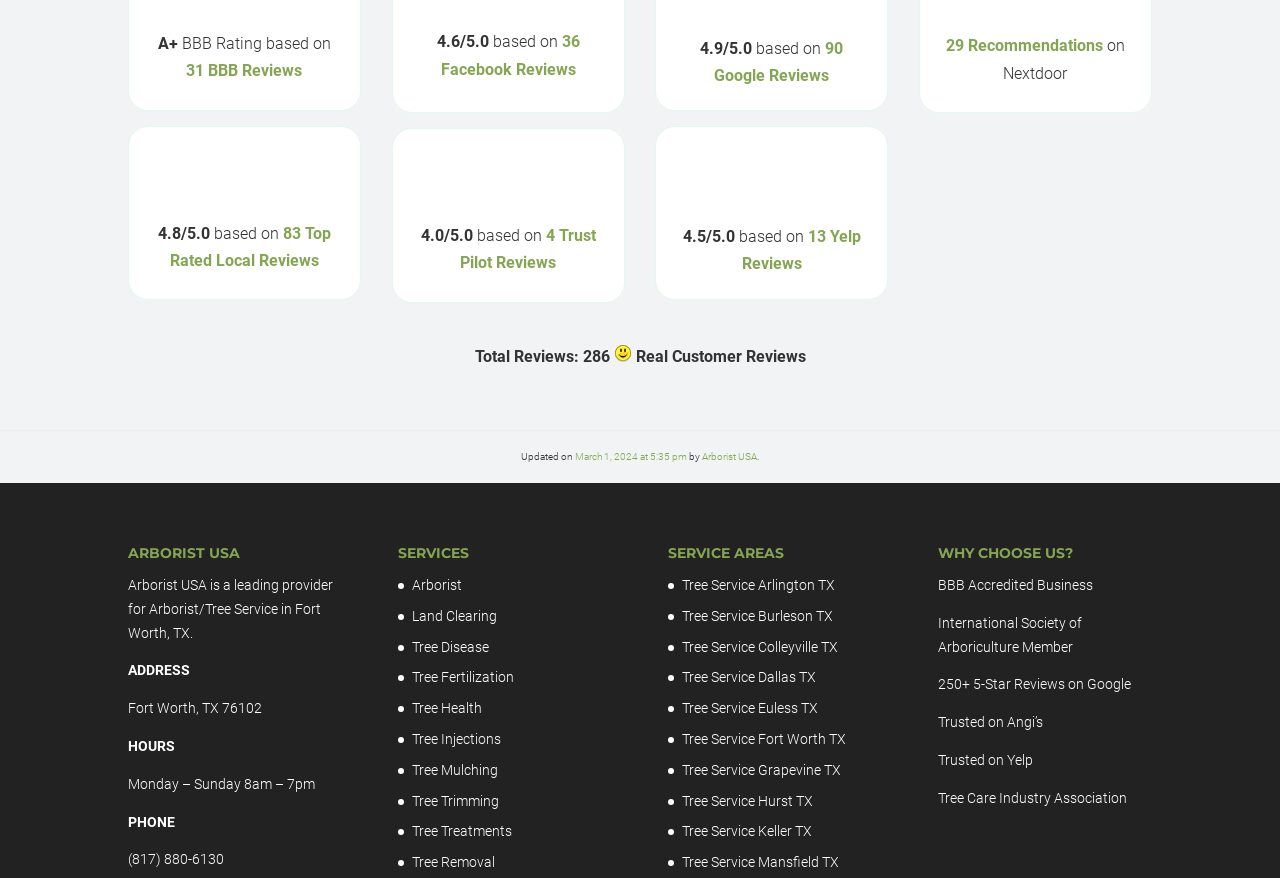What is the address of Arborist USA?
Please respond to the question with as much detail as possible.

The address can be found in the section that displays the company's information, which is Fort Worth, TX 76102.